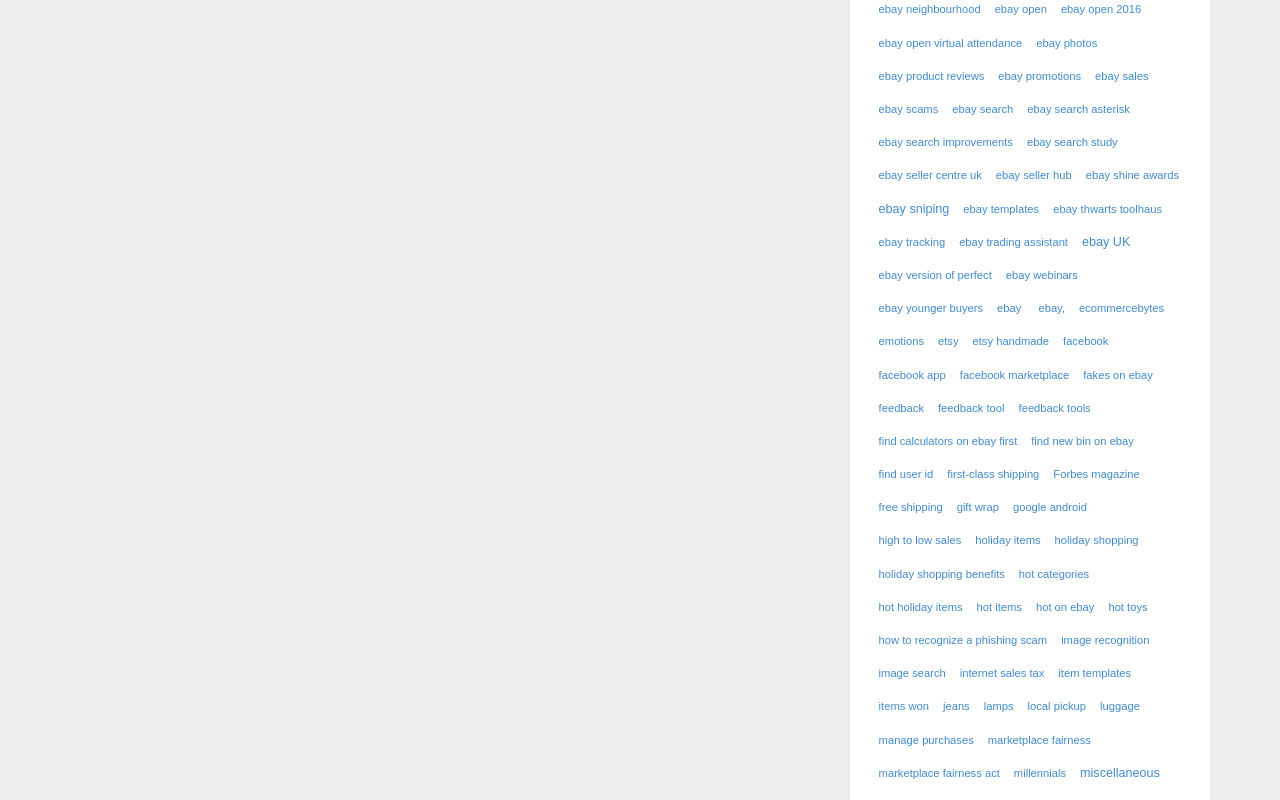Are there any links related to other e-commerce platforms?
Carefully analyze the image and provide a detailed answer to the question.

Upon examining the links on the webpage, I found that there are links related to other e-commerce platforms, such as 'etsy' and 'facebook marketplace'. This indicates that the webpage is not exclusively focused on Ebay, but also provides resources and information about other e-commerce platforms.